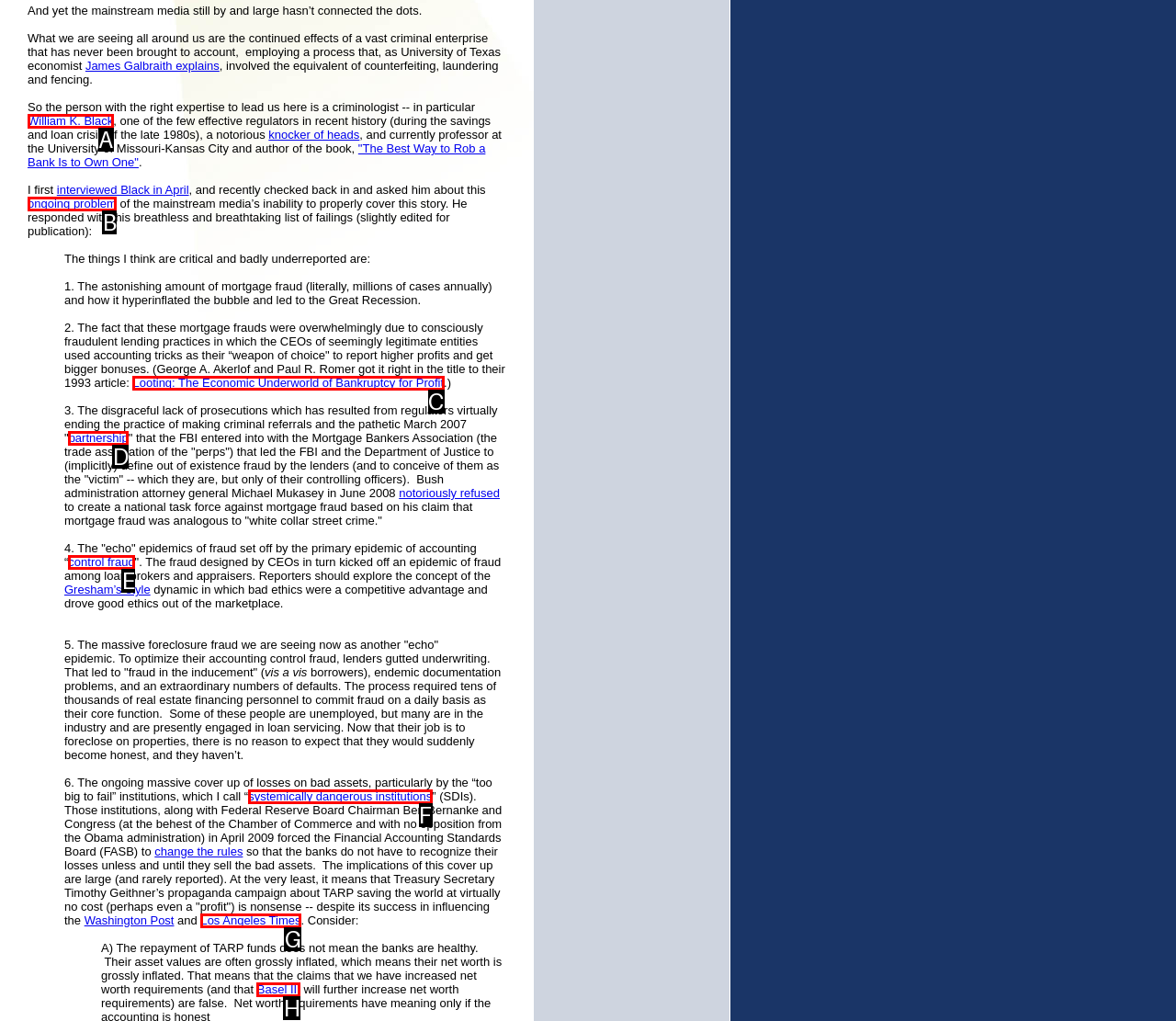Match the following description to a UI element: control fraud
Provide the letter of the matching option directly.

E